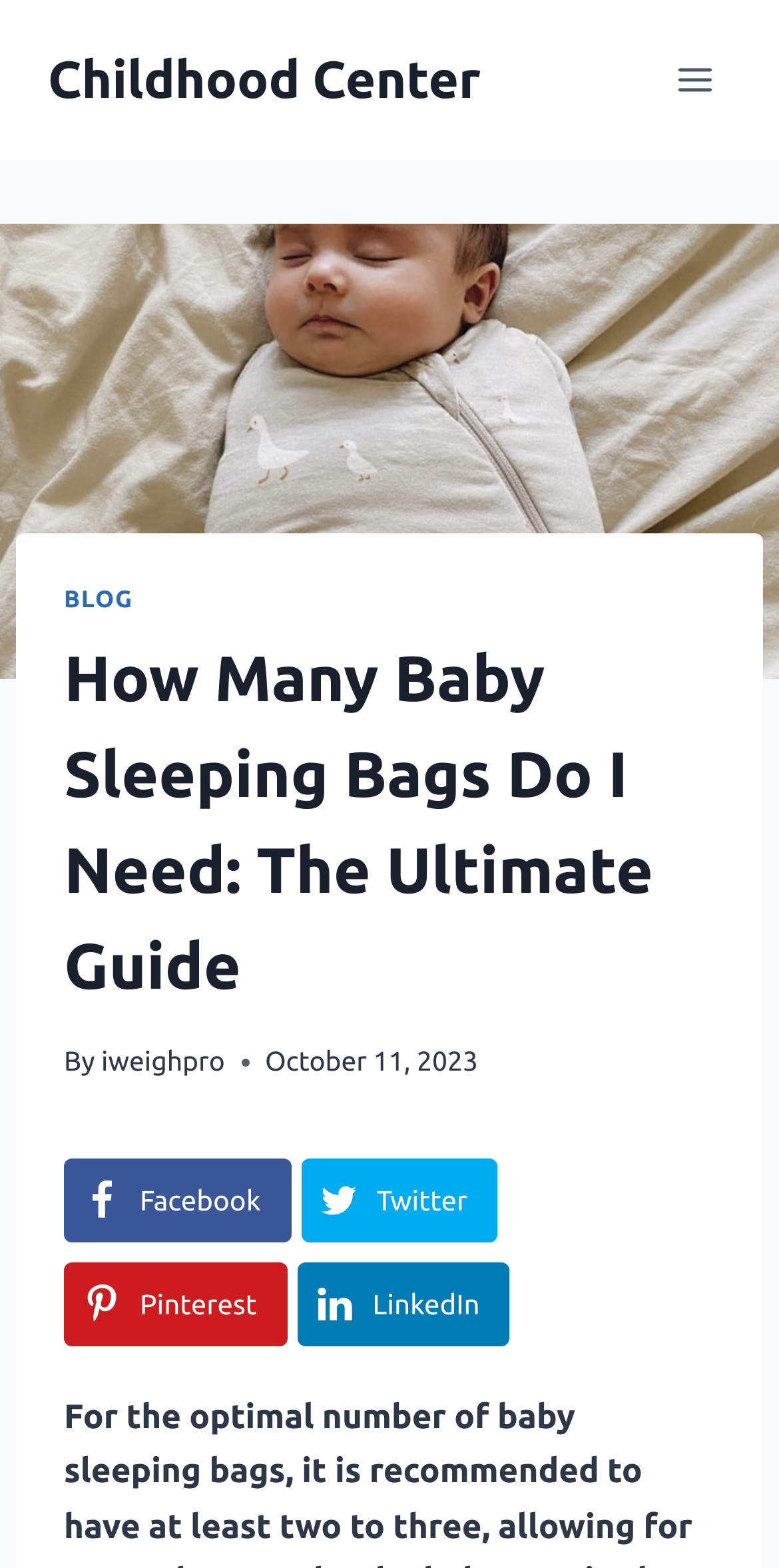Find the bounding box coordinates of the clickable area that will achieve the following instruction: "Open the menu".

[0.844, 0.031, 0.938, 0.071]